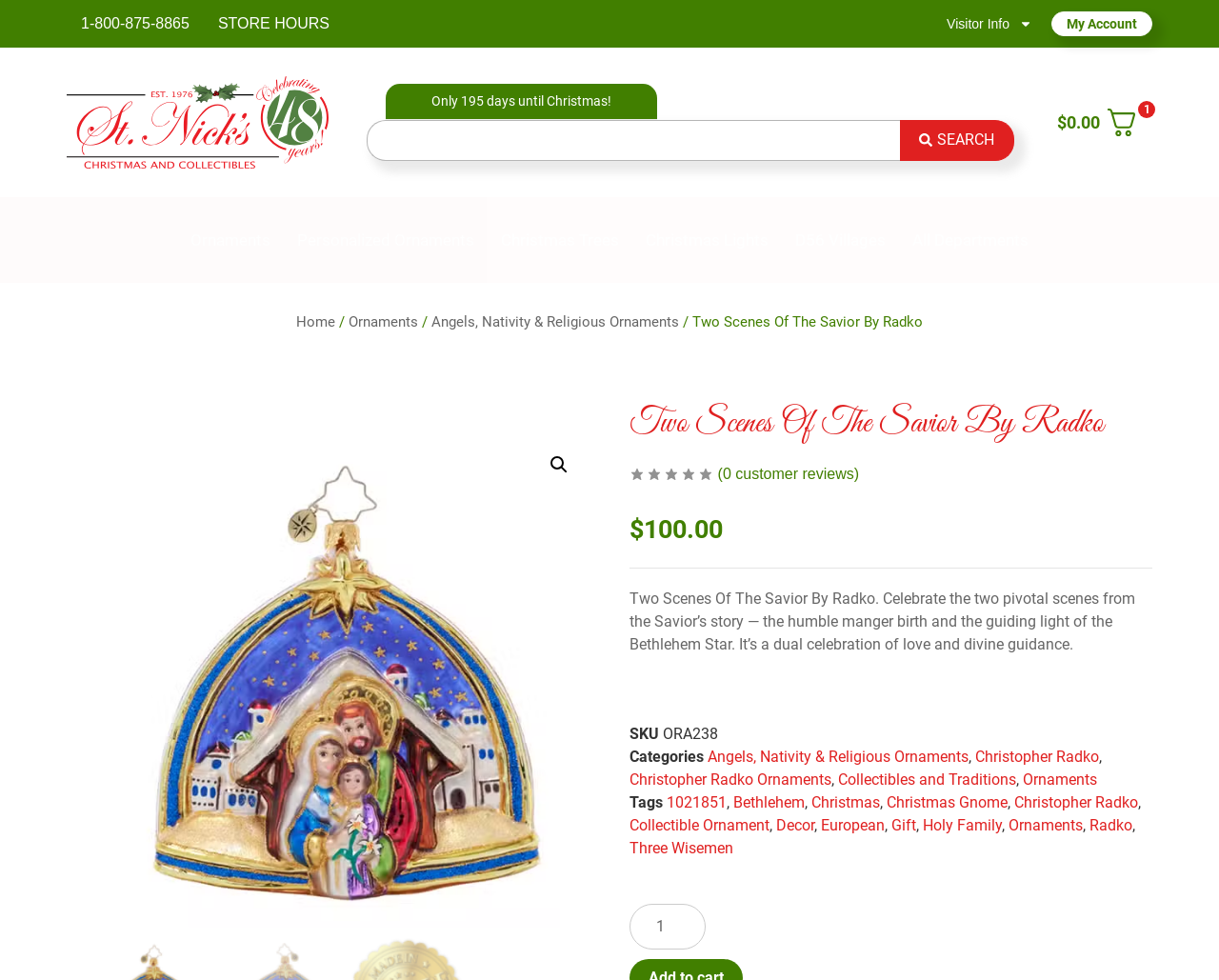Extract the bounding box coordinates for the UI element described by the text: "Christmas". The coordinates should be in the form of [left, top, right, bottom] with values between 0 and 1.

[0.665, 0.809, 0.722, 0.828]